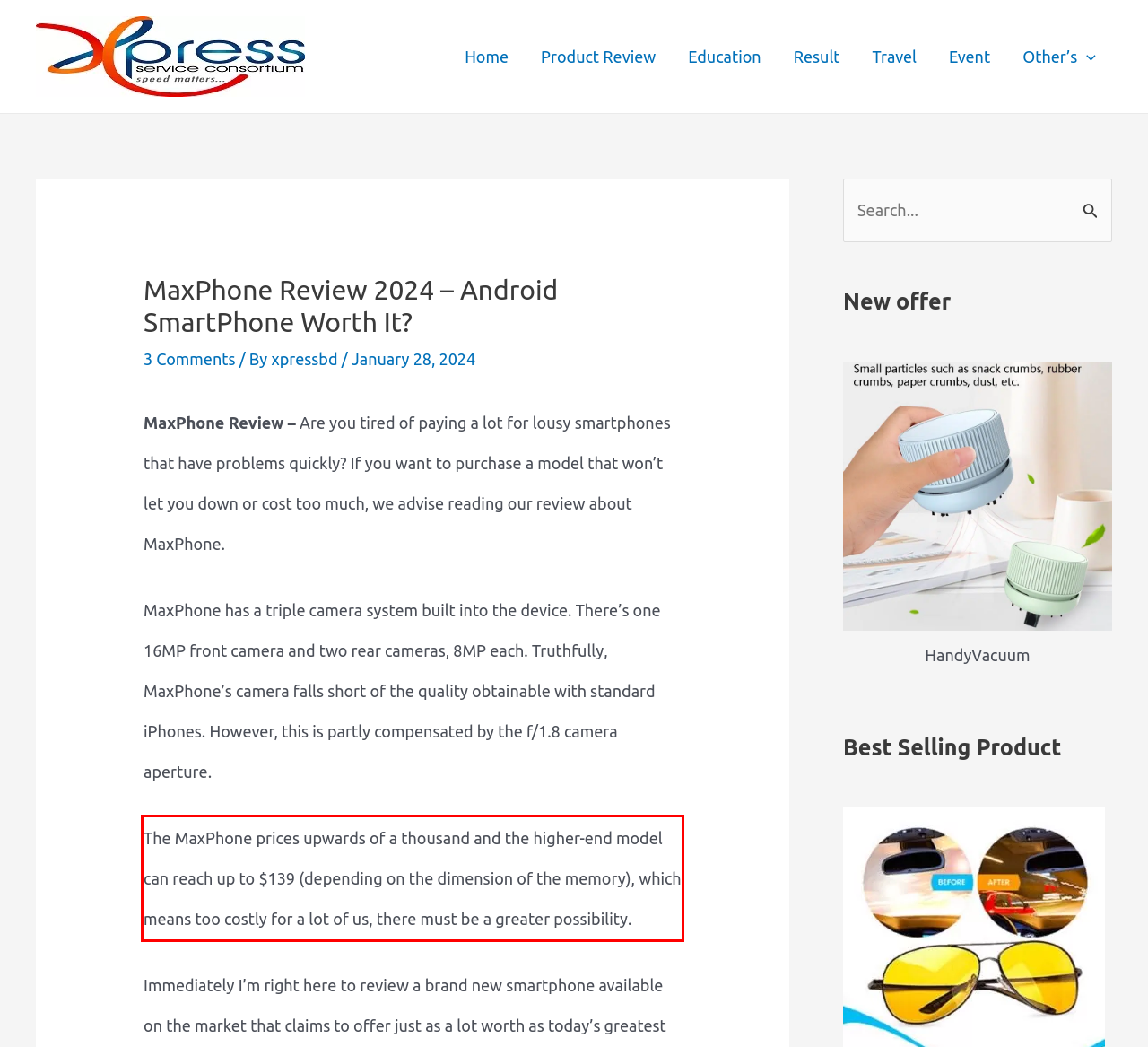Please examine the screenshot of the webpage and read the text present within the red rectangle bounding box.

The MaxPhone prices upwards of a thousand and the higher-end model can reach up to $139 (depending on the dimension of the memory), which means too costly for a lot of us, there must be a greater possibility.